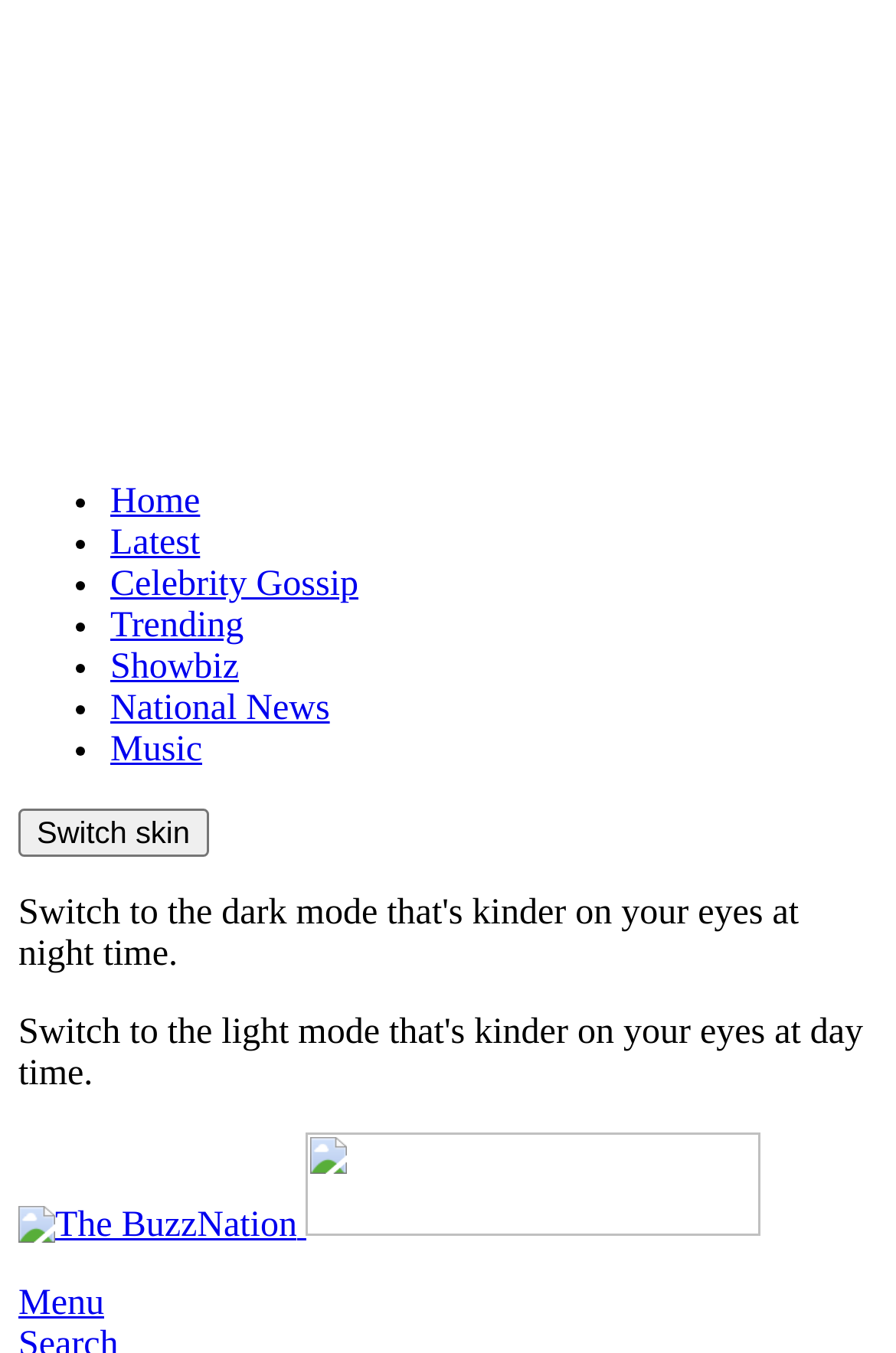Locate the bounding box coordinates of the area you need to click to fulfill this instruction: 'switch skin'. The coordinates must be in the form of four float numbers ranging from 0 to 1: [left, top, right, bottom].

[0.021, 0.598, 0.232, 0.633]